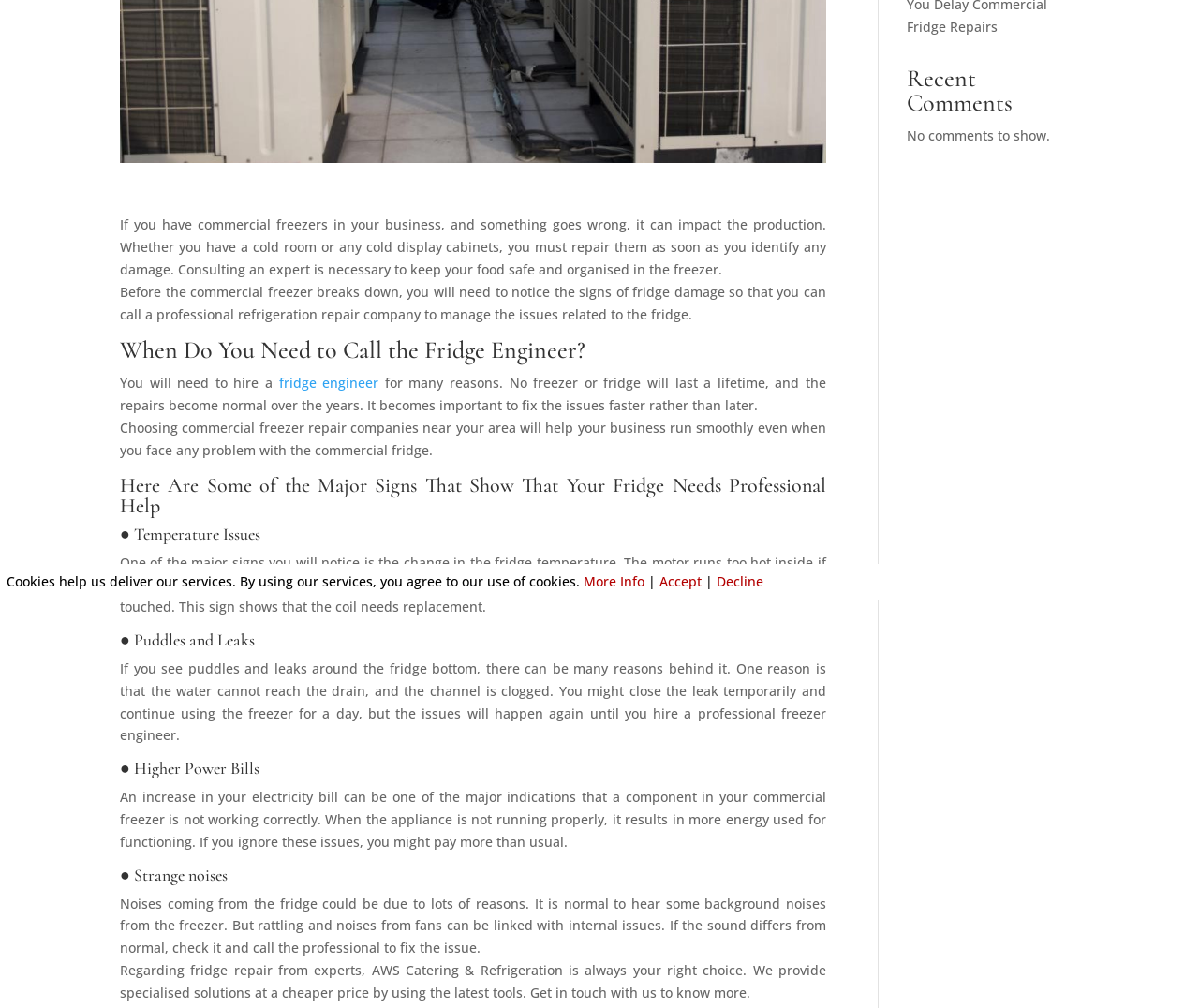Locate the UI element described by fridge engineer in the provided webpage screenshot. Return the bounding box coordinates in the format (top-left x, top-left y, bottom-right x, bottom-right y), ensuring all values are between 0 and 1.

[0.232, 0.371, 0.316, 0.389]